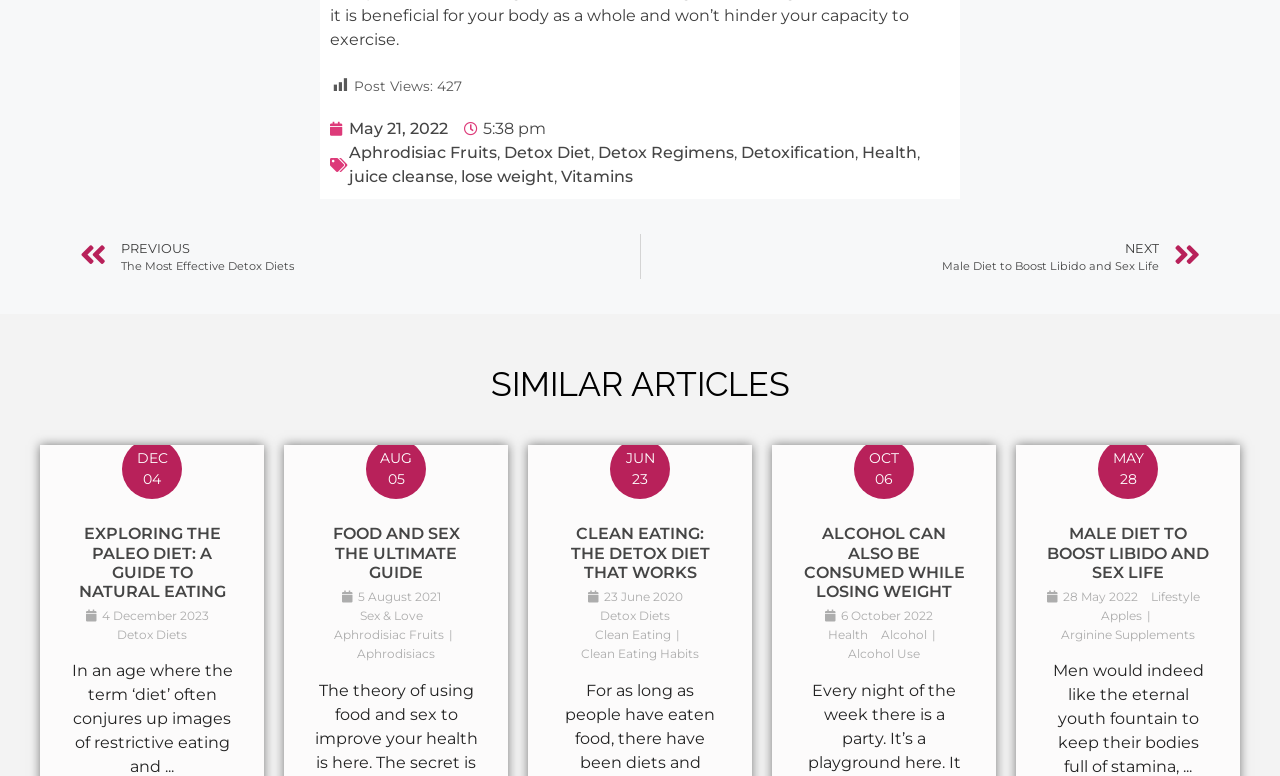Give a one-word or short-phrase answer to the following question: 
What is the post view count?

427